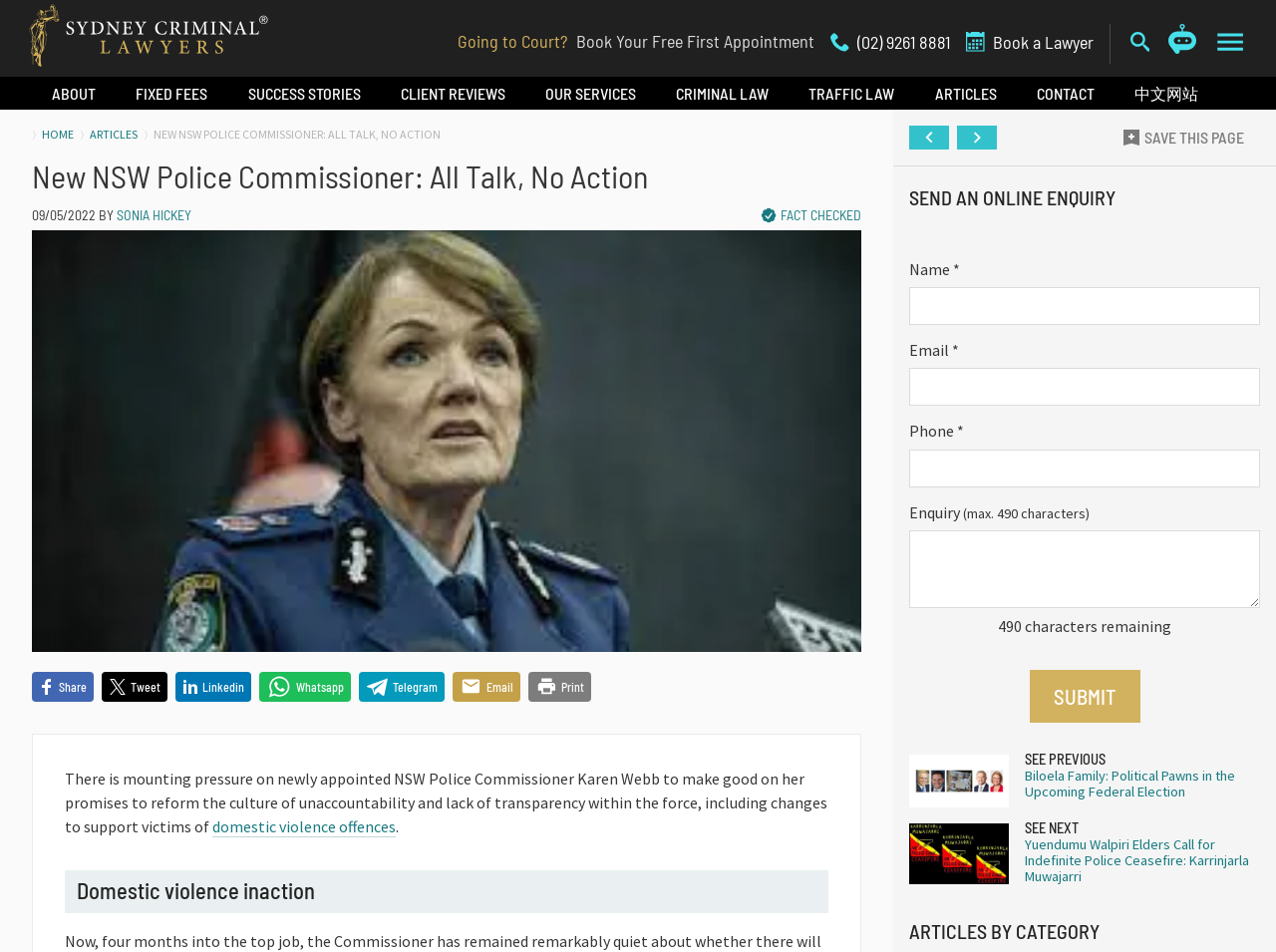Please find and report the bounding box coordinates of the element to click in order to perform the following action: "Book a Lawyer". The coordinates should be expressed as four float numbers between 0 and 1, in the format [left, top, right, bottom].

[0.757, 0.033, 0.857, 0.059]